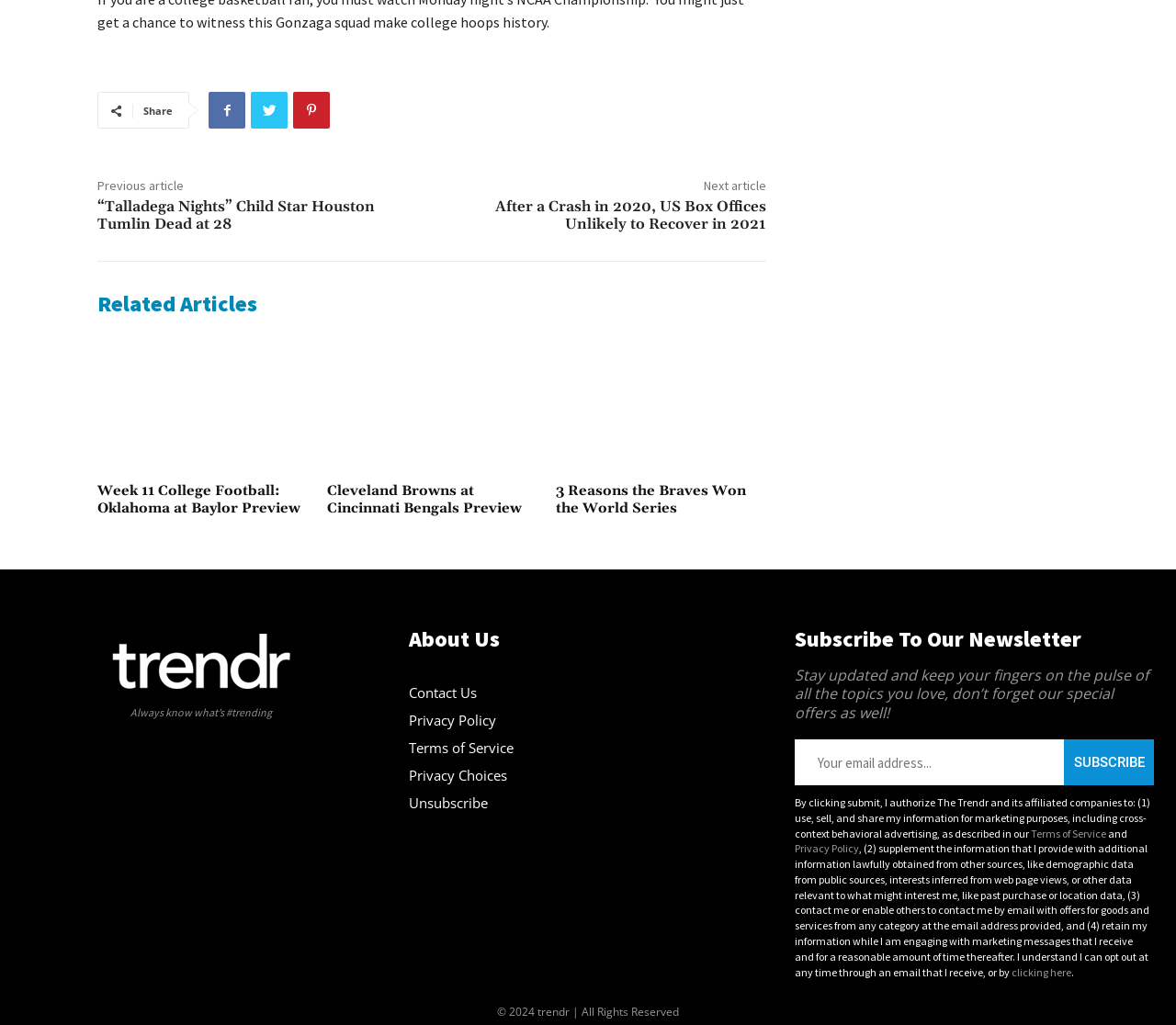Find and specify the bounding box coordinates that correspond to the clickable region for the instruction: "Click the 'About Us' link".

[0.347, 0.609, 0.653, 0.639]